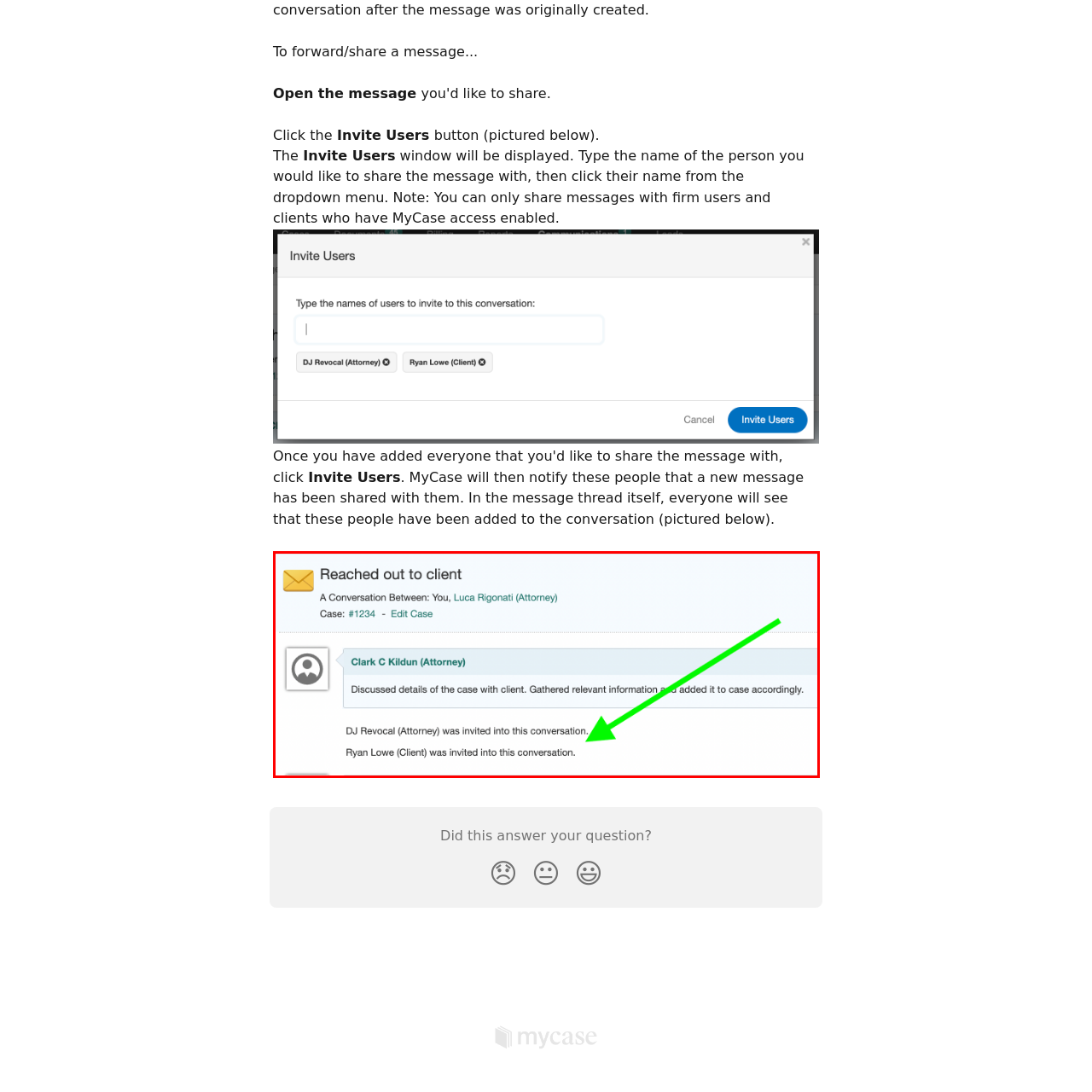Describe in detail the contents of the image highlighted within the red box.

The image depicts a digital communication interface showcasing a conversation between legal professionals and their client. At the top, it displays the header "Reached out to client," indicating the purpose of the communication. Below this header, a text box outlines the participants in the conversation: "You, Luca Rigonati (Attorney)" and "Case: #1234 - Edit Case."

The conversation details are provided by Clark C. Kildun (Attorney), who has summarized the discussions held regarding the client's case. The text emphasizes collaborative engagement, indicating that DJ Revocal (Attorney) and Ryan Lowe (Client) were both invited to participate in the ongoing conversation. A green arrow highlights the section of the message that specifies these additions, illustrating the dynamic nature of communication within the client-attorney relationship. This image aims to showcase the functionality of the platform for managing legal communications effectively.